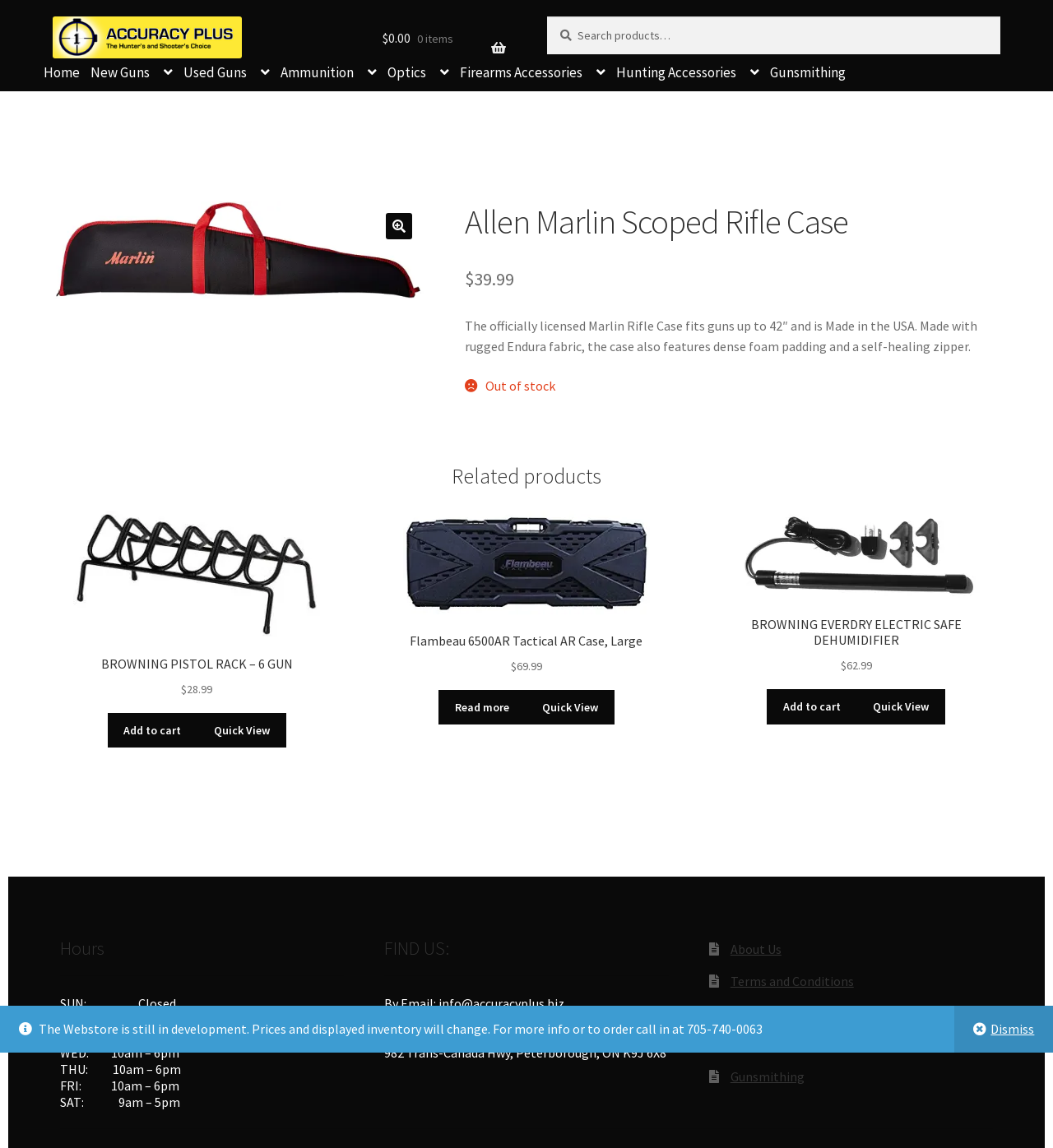Identify the bounding box coordinates of the clickable region necessary to fulfill the following instruction: "Learn more about gunsmithing services". The bounding box coordinates should be four float numbers between 0 and 1, i.e., [left, top, right, bottom].

[0.727, 0.052, 0.807, 0.074]